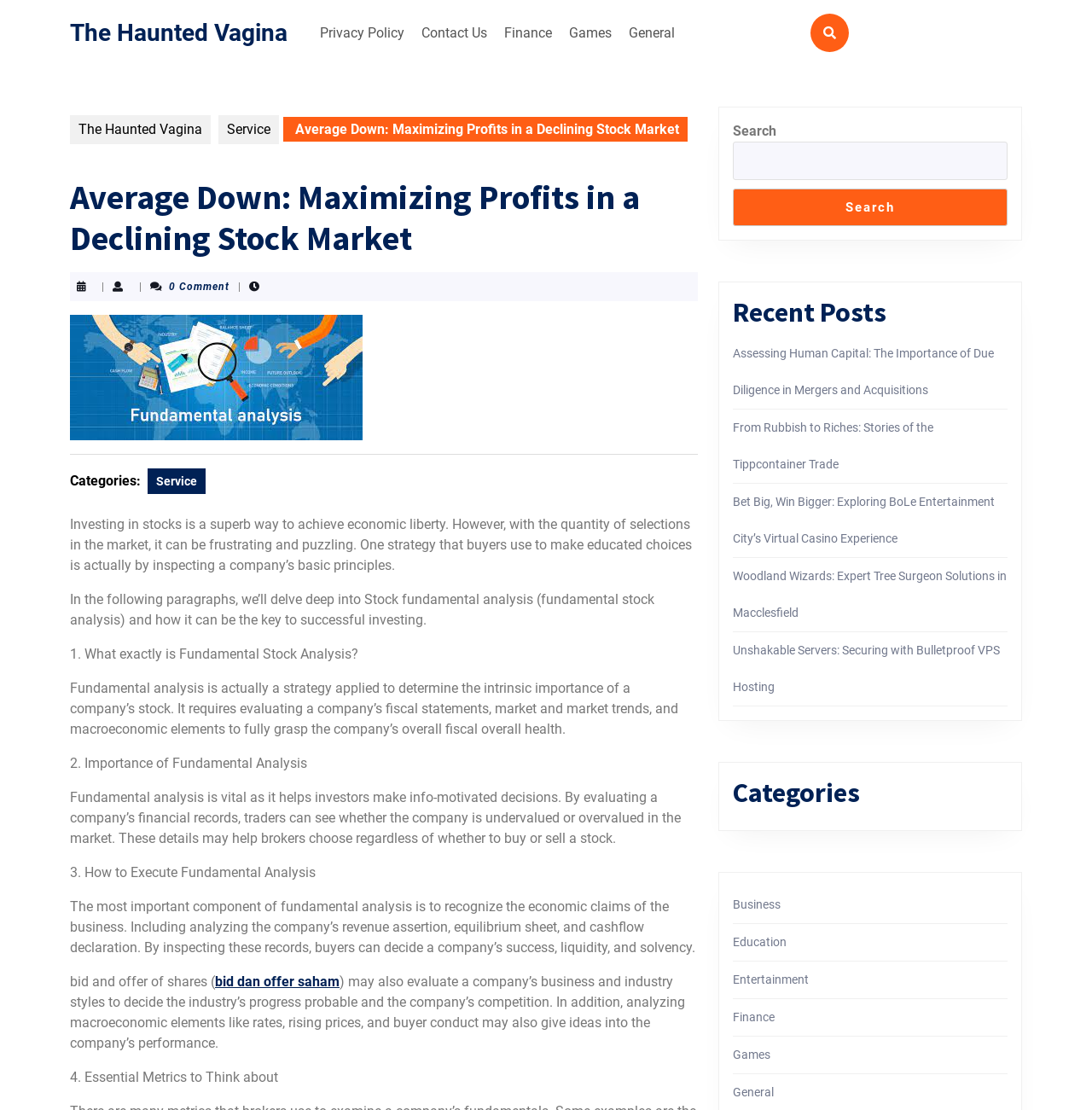Identify the bounding box coordinates of the clickable section necessary to follow the following instruction: "Click on the 'Finance' category". The coordinates should be presented as four float numbers from 0 to 1, i.e., [left, top, right, bottom].

[0.455, 0.014, 0.512, 0.045]